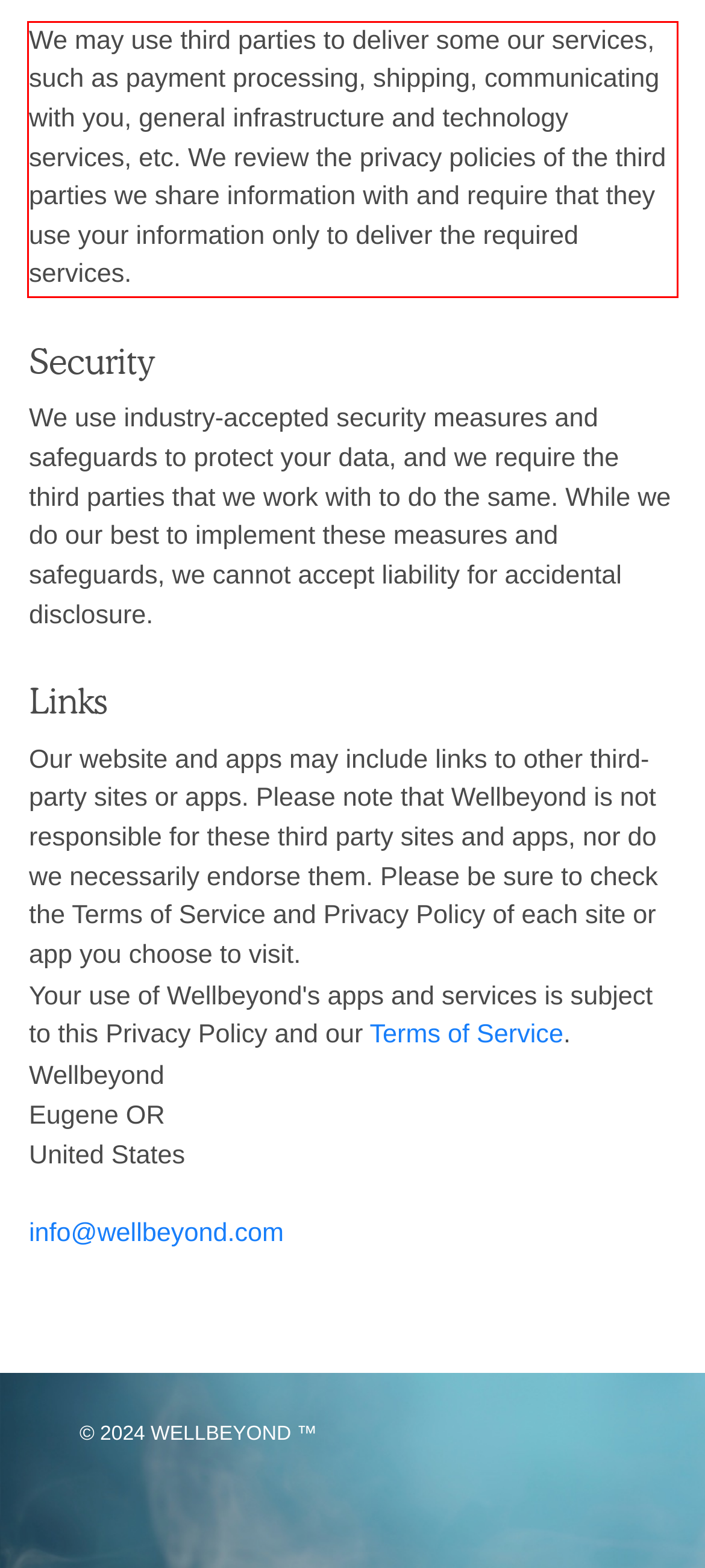Using the provided screenshot, read and generate the text content within the red-bordered area.

We may use third parties to deliver some our services, such as payment processing, shipping, communicating with you, general infrastructure and technology services, etc. We review the privacy policies of the third parties we share information with and require that they use your information only to deliver the required services.